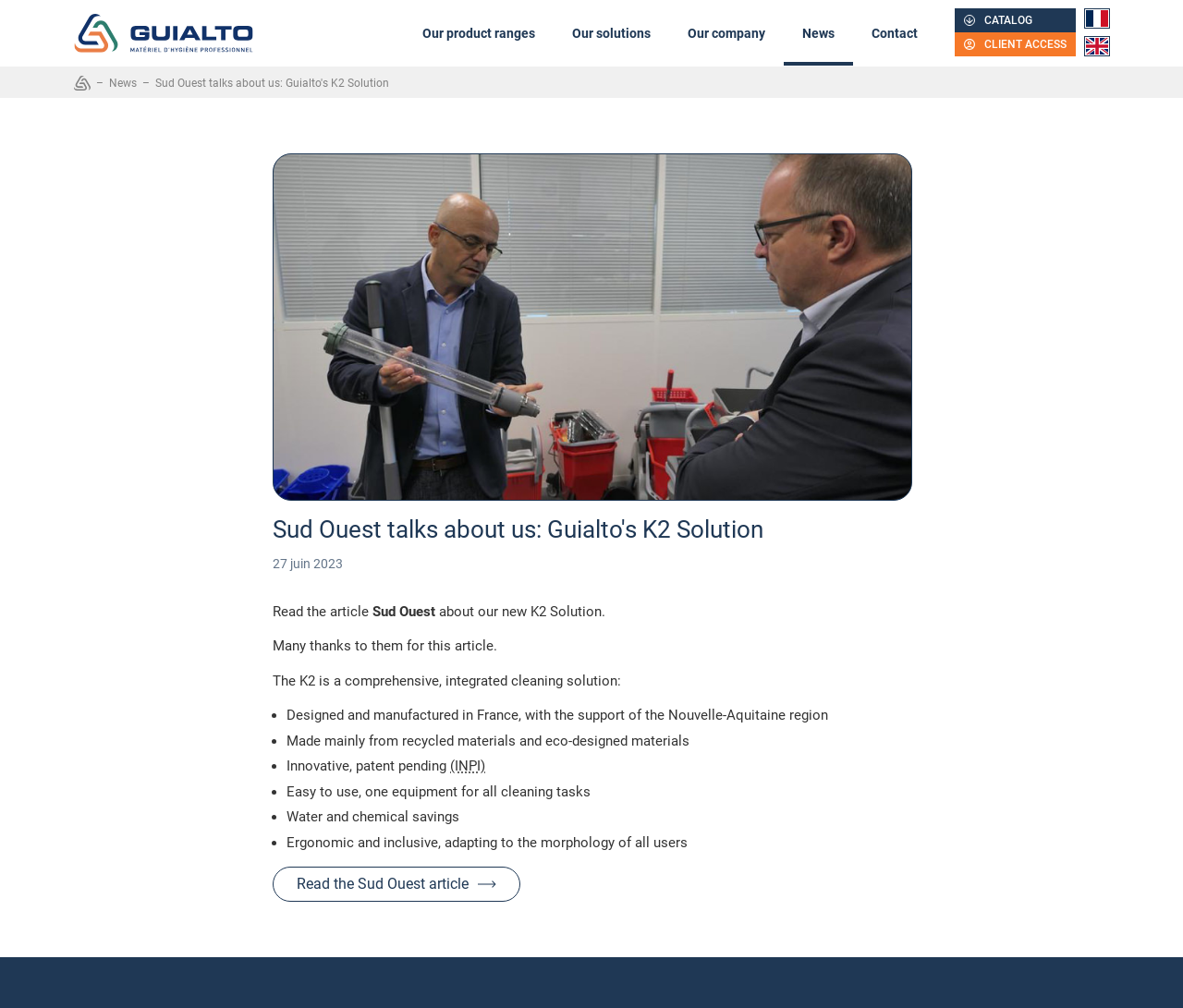Please determine the bounding box coordinates of the element to click in order to execute the following instruction: "Click the logo of Guialto". The coordinates should be four float numbers between 0 and 1, specified as [left, top, right, bottom].

[0.062, 0.0, 0.214, 0.066]